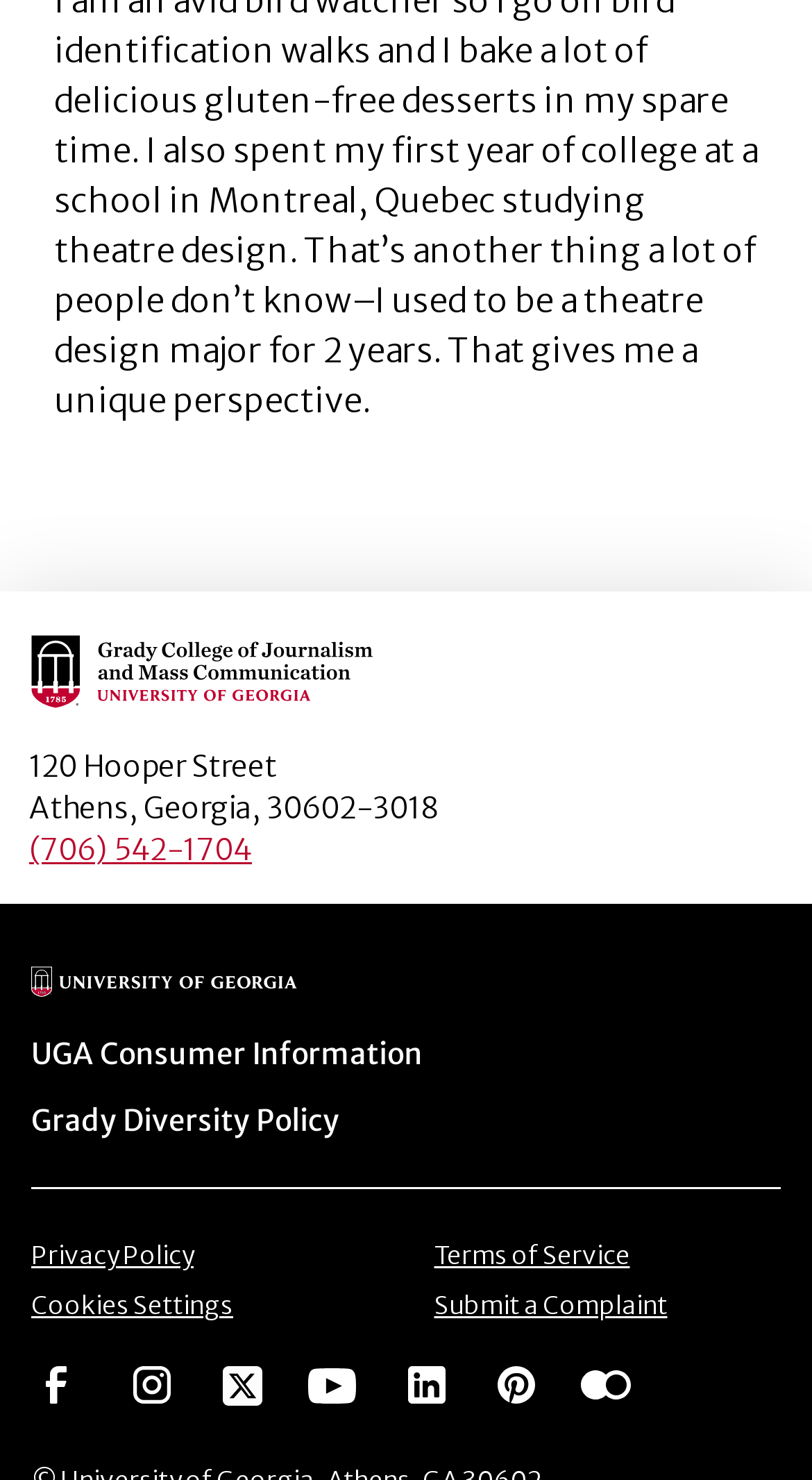Answer succinctly with a single word or phrase:
What is the phone number of Grady College?

(706) 542-1704